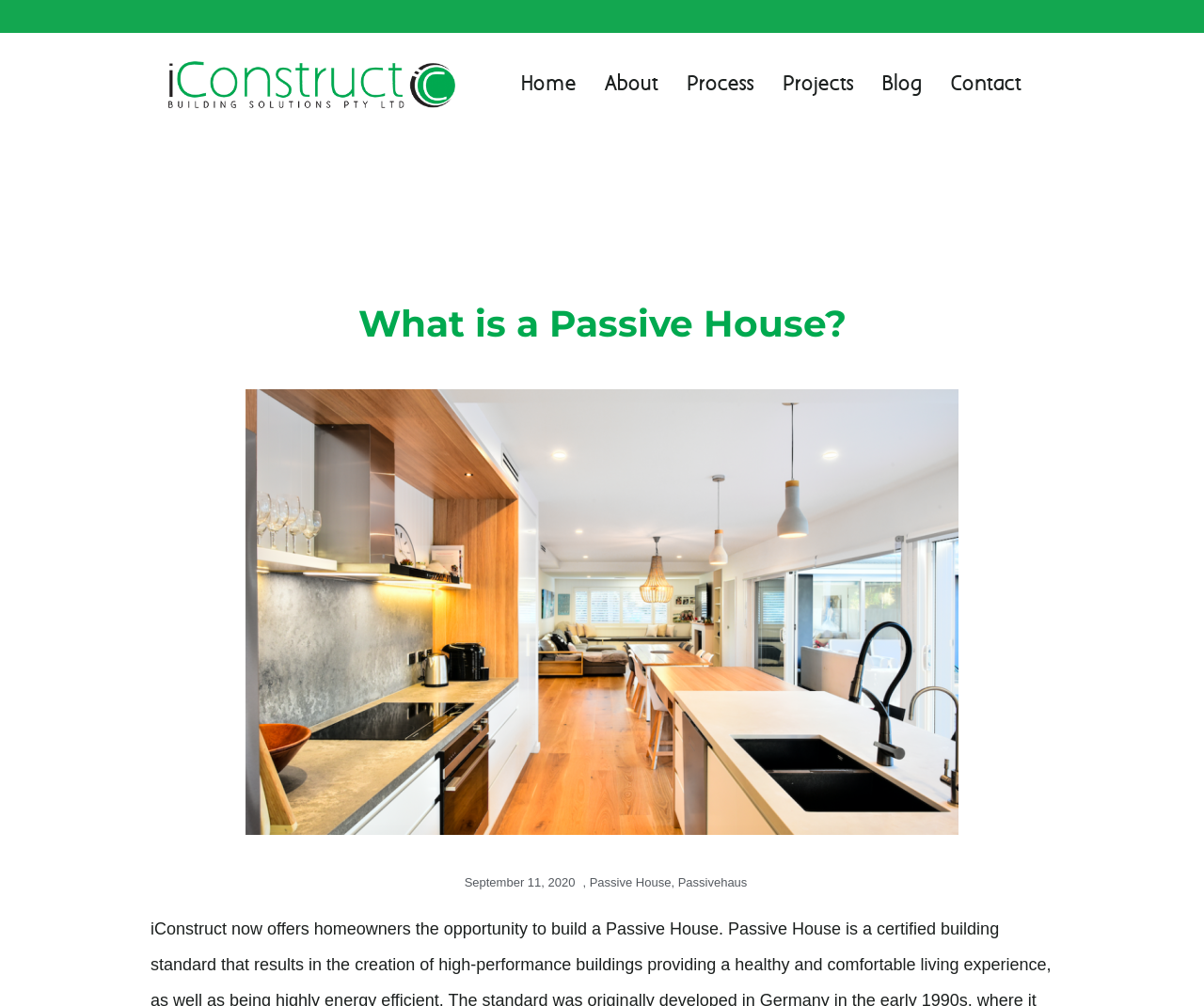Return the bounding box coordinates of the UI element that corresponds to this description: "Blog". The coordinates must be given as four float numbers in the range of 0 and 1, [left, top, right, bottom].

[0.721, 0.063, 0.778, 0.106]